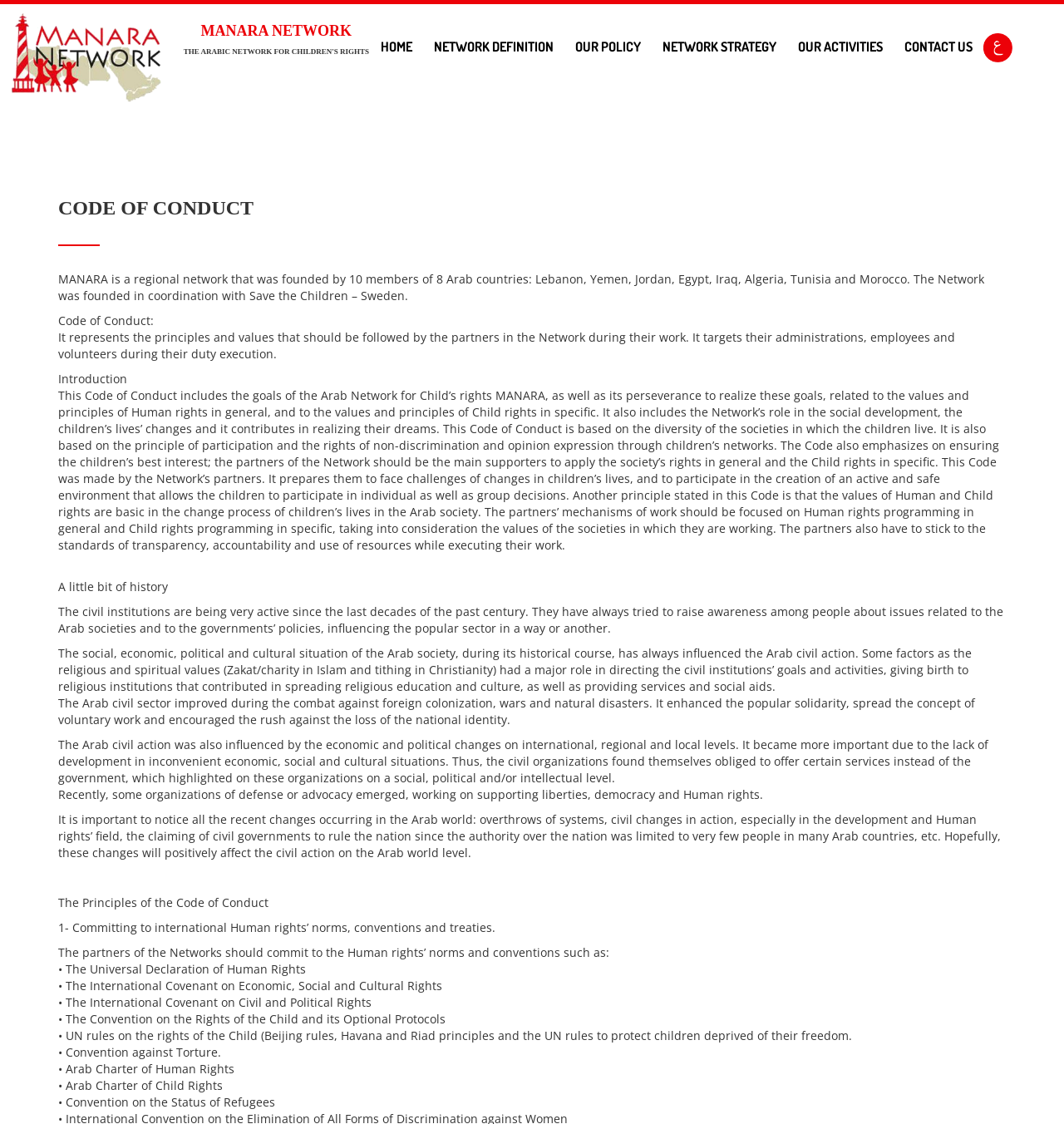Generate a thorough description of the webpage.

The webpage is about Manara, a network of Civil Society organizations focused on children's rights. At the top, there is a logo and a link to the homepage, followed by a heading that reads "MANARA NETWORK THE ARABIC NETWORK FOR CHILDREN'S RIGHTS". Below this, there are several links to different sections of the website, including "HOME", "NETWORK DEFINITION", "OUR POLICY", "NETWORK STRATEGY", "OUR ACTIVITIES", and "CONTACT US".

On the right side of the page, there is a small image and a link. Below this, there is a heading that reads "CODE OF CONDUCT", followed by a block of text that describes the code of conduct for the network. The text explains that the code represents the principles and values that should be followed by partners in the network during their work.

Below this, there are several sections of text that provide more information about the network. The first section describes the history of the network, including its founding and its goals. The second section discusses the importance of the code of conduct and its role in ensuring the best interests of children. The third section provides a brief history of civil society in the Arab world, including its development and growth over time.

The final section of the page lists the principles of the code of conduct, including committing to international human rights norms, conventions, and treaties. This section includes a list of specific conventions and treaties that the network's partners should commit to, such as the Universal Declaration of Human Rights and the Convention on the Rights of the Child.